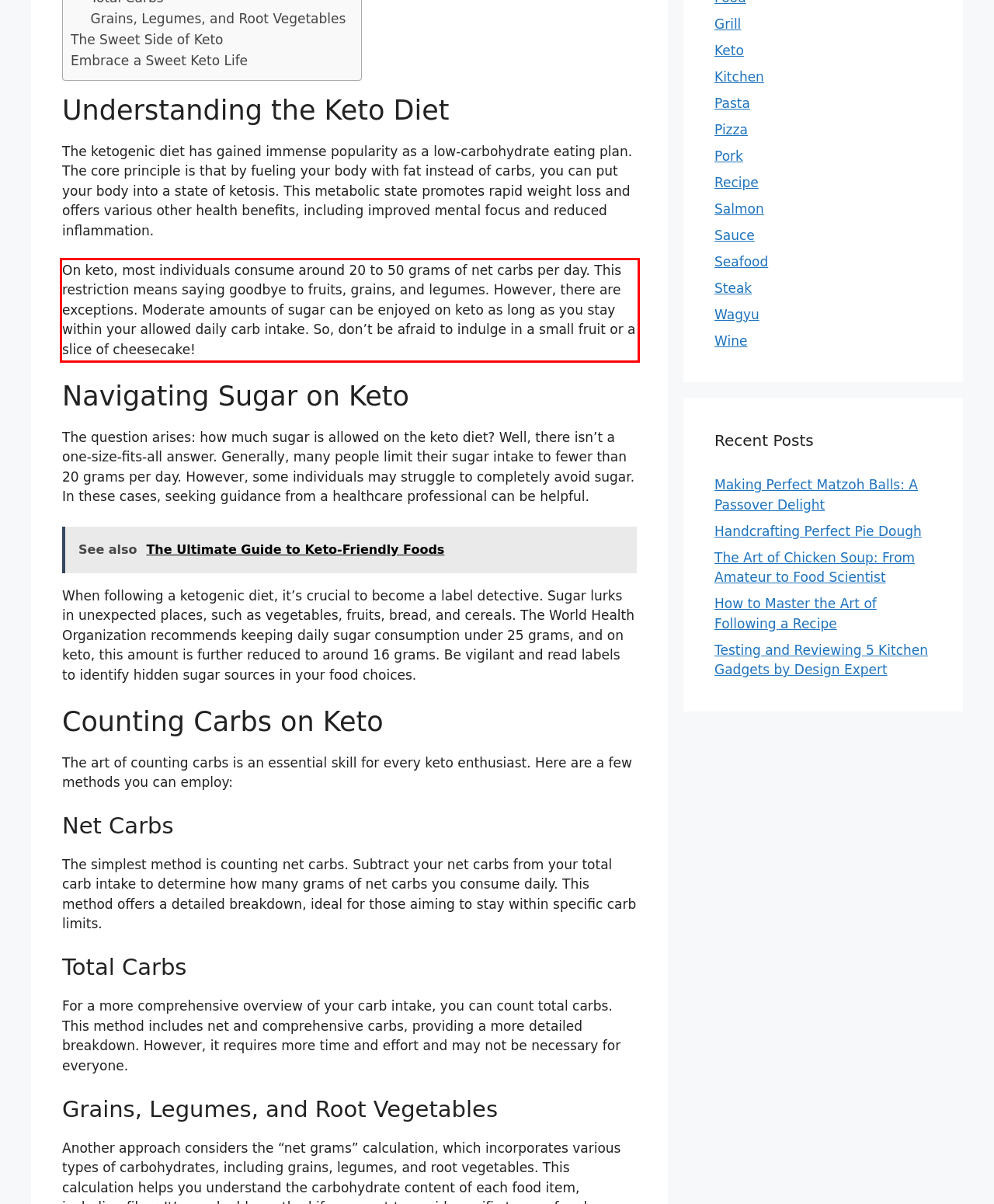You have a screenshot of a webpage with a UI element highlighted by a red bounding box. Use OCR to obtain the text within this highlighted area.

On keto, most individuals consume around 20 to 50 grams of net carbs per day. This restriction means saying goodbye to fruits, grains, and legumes. However, there are exceptions. Moderate amounts of sugar can be enjoyed on keto as long as you stay within your allowed daily carb intake. So, don’t be afraid to indulge in a small fruit or a slice of cheesecake!